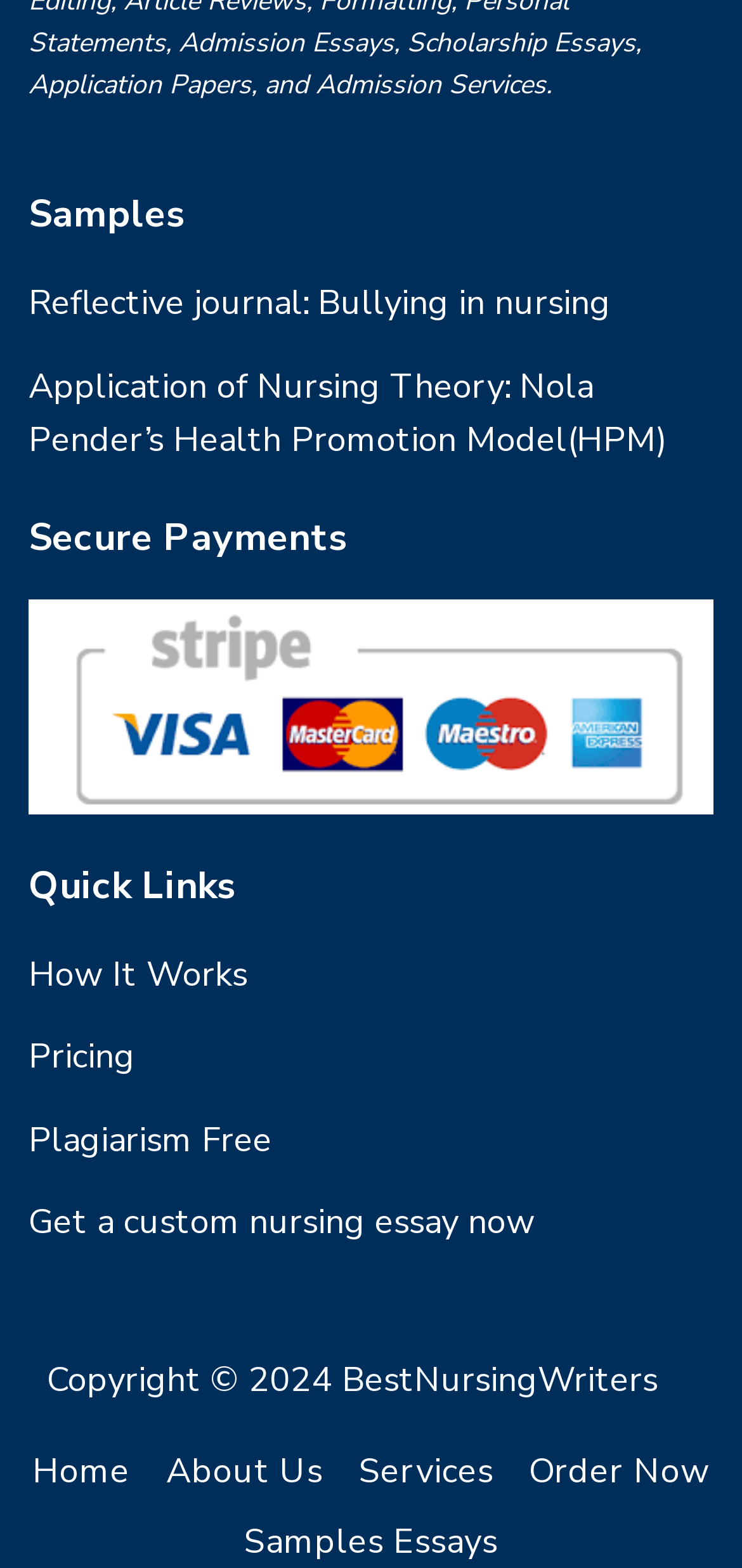Given the webpage screenshot and the description, determine the bounding box coordinates (top-left x, top-left y, bottom-right x, bottom-right y) that define the location of the UI element matching this description: Home

[0.02, 0.921, 0.2, 0.955]